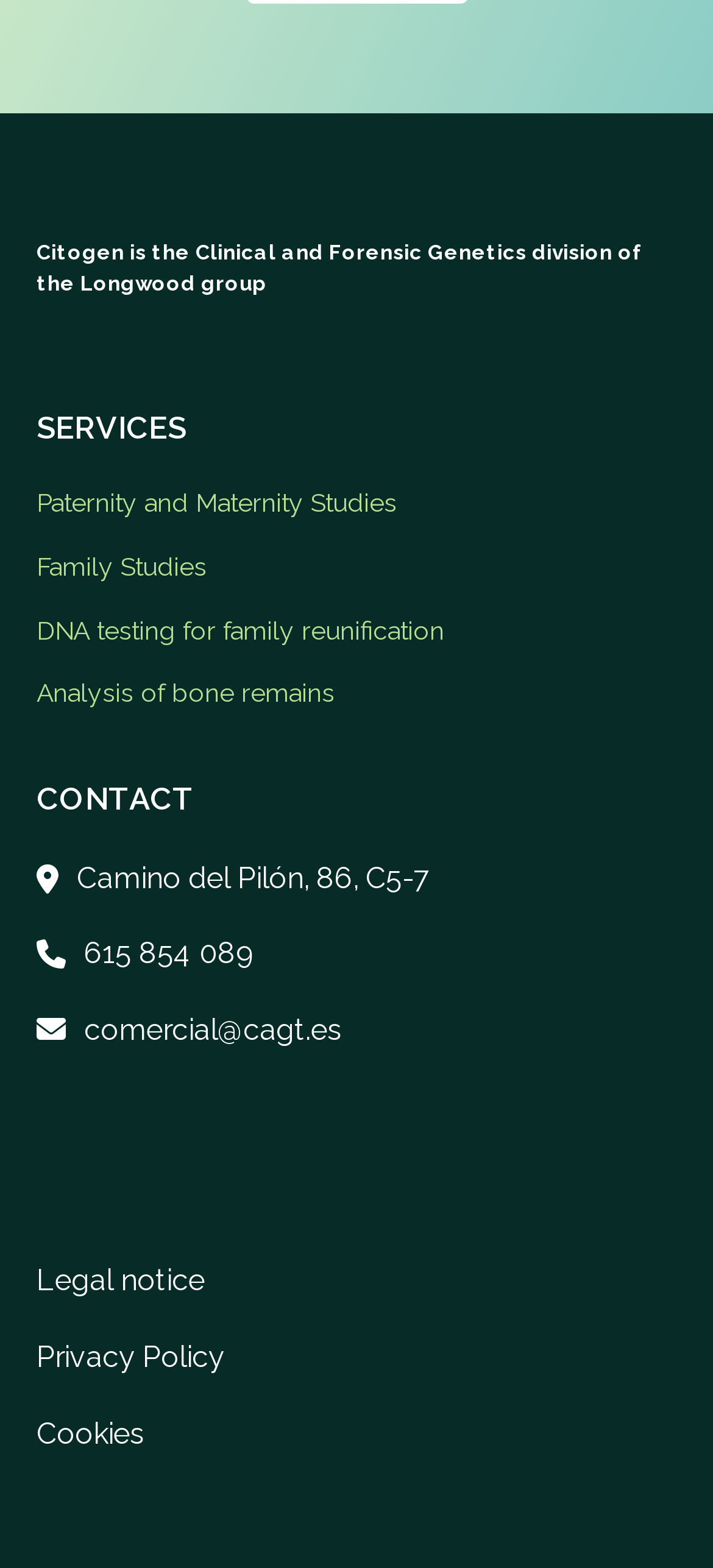What is the name of the company?
Use the screenshot to answer the question with a single word or phrase.

Citogen